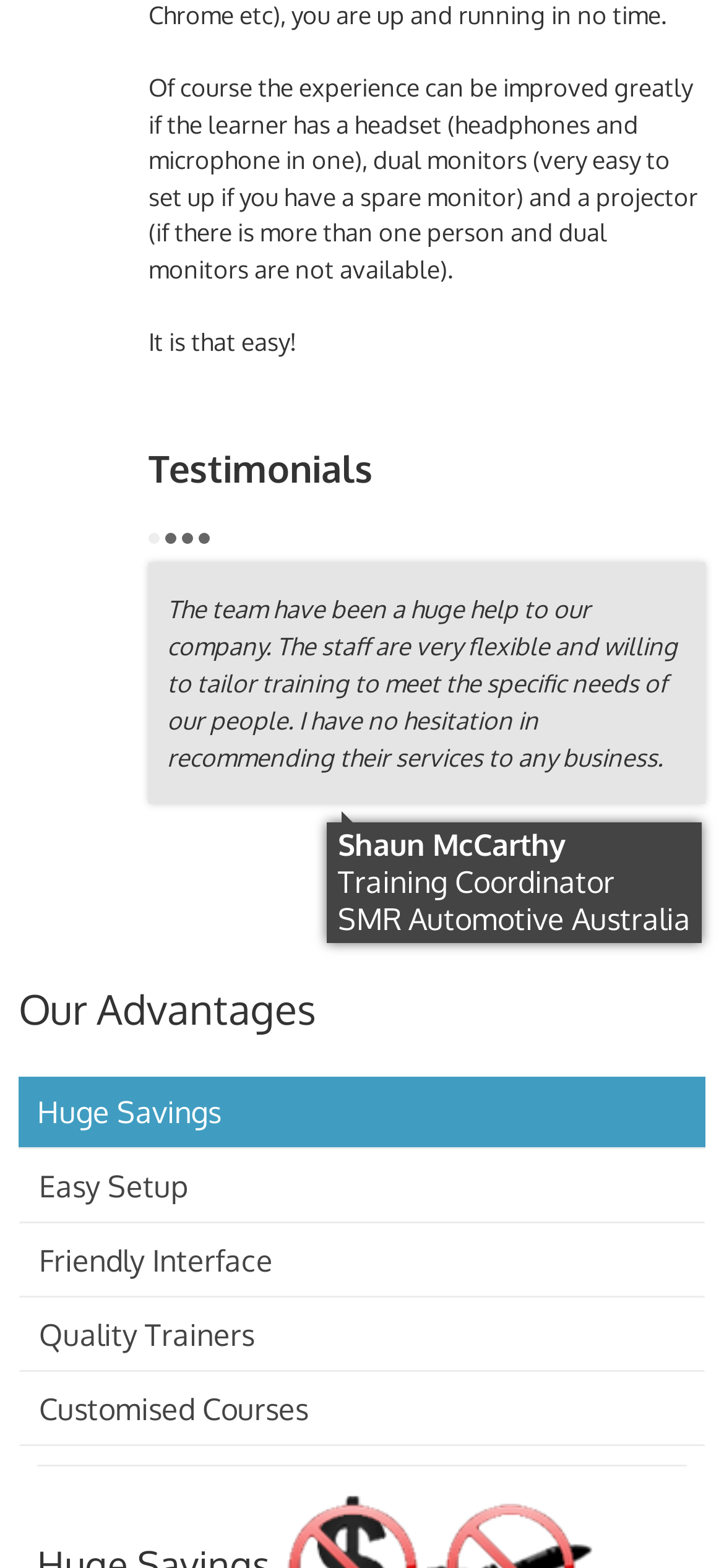What is the recommended equipment for a better learning experience?
Refer to the screenshot and deliver a thorough answer to the question presented.

Based on the text 'Of course the experience can be improved greatly if the learner has a headset (headphones and microphone in one), dual monitors (very easy to set up if you have a spare monitor) and a projector (if there is more than one person and dual monitors are not available).' on the webpage, it is clear that the recommended equipment for a better learning experience is a headset, dual monitors, and a projector.